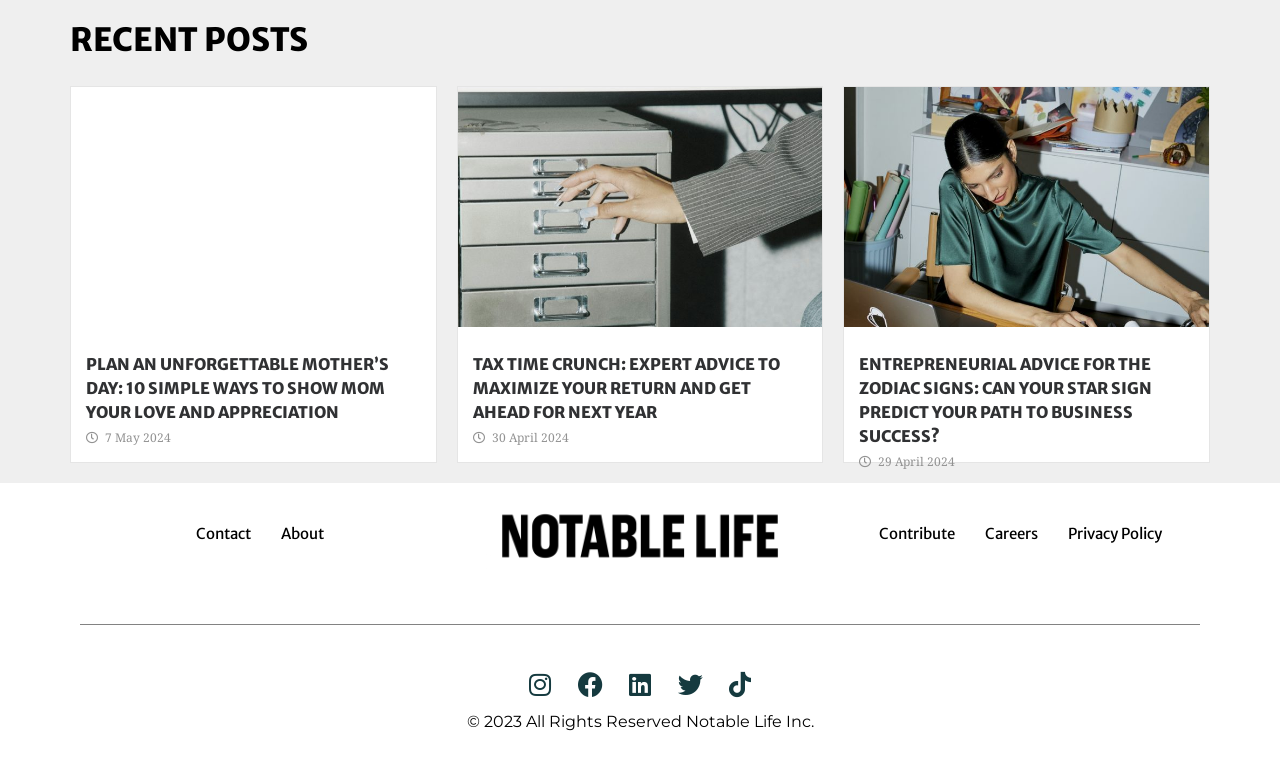Please locate the bounding box coordinates of the element that should be clicked to complete the given instruction: "read recent posts".

[0.055, 0.031, 0.945, 0.072]